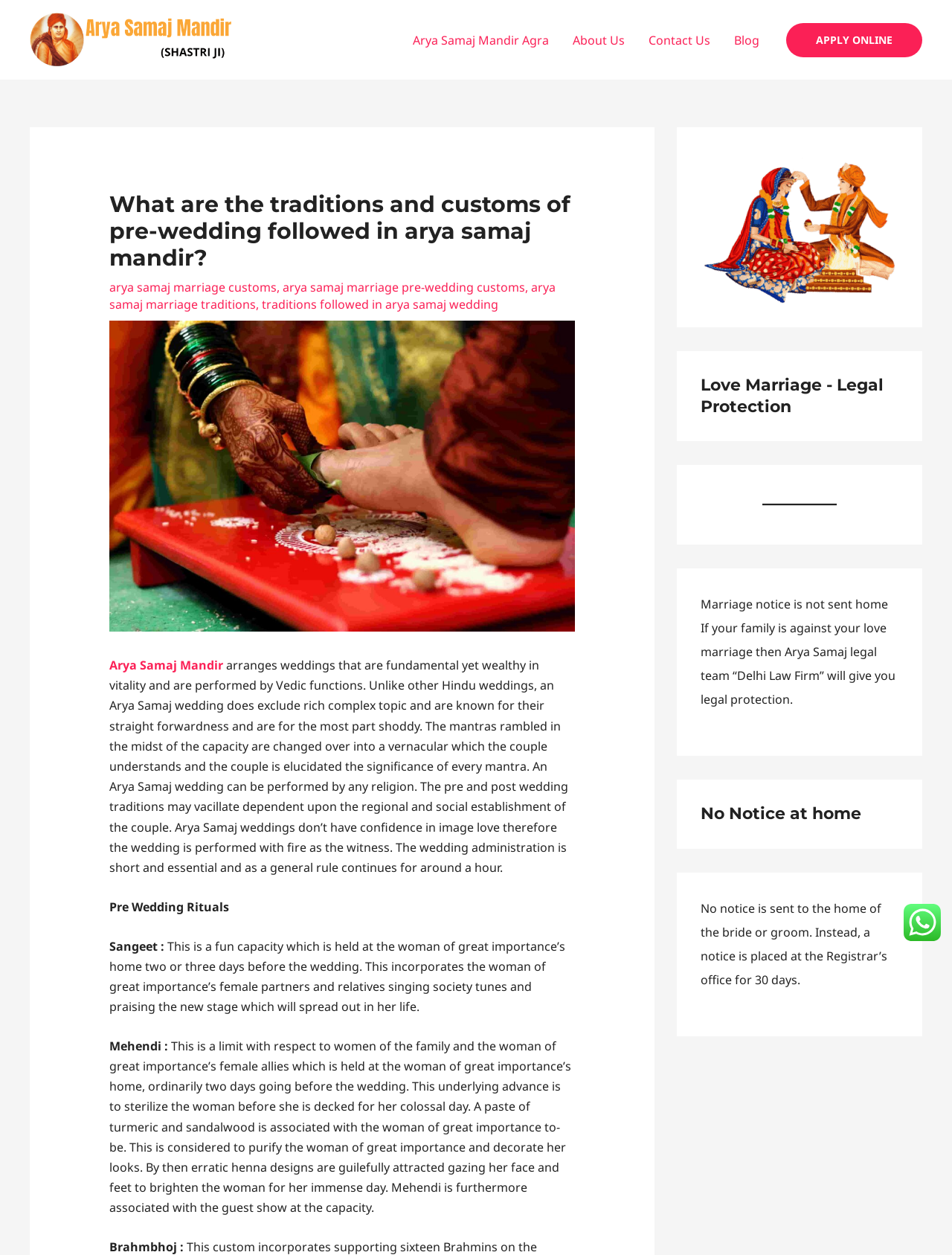Generate the text of the webpage's primary heading.

What are the traditions and customs of pre-wedding followed in arya samaj mandir?